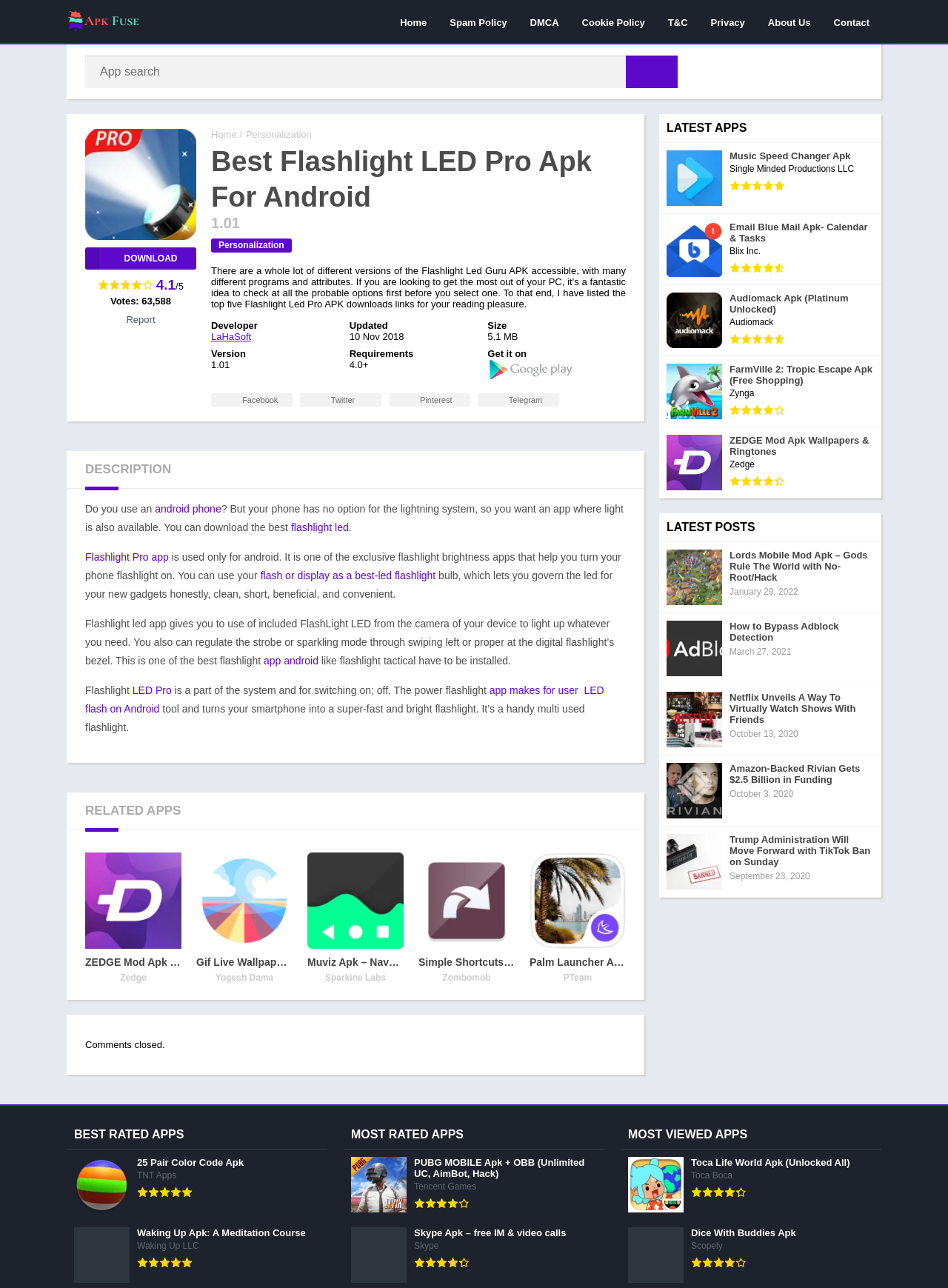Given the element description, predict the bounding box coordinates in the format (top-left x, top-left y, bottom-right x, bottom-right y). Make sure all values are between 0 and 1. Here is the element description: Audiomack Apk (Platinum Unlocked) Audiomack

[0.695, 0.221, 0.93, 0.277]